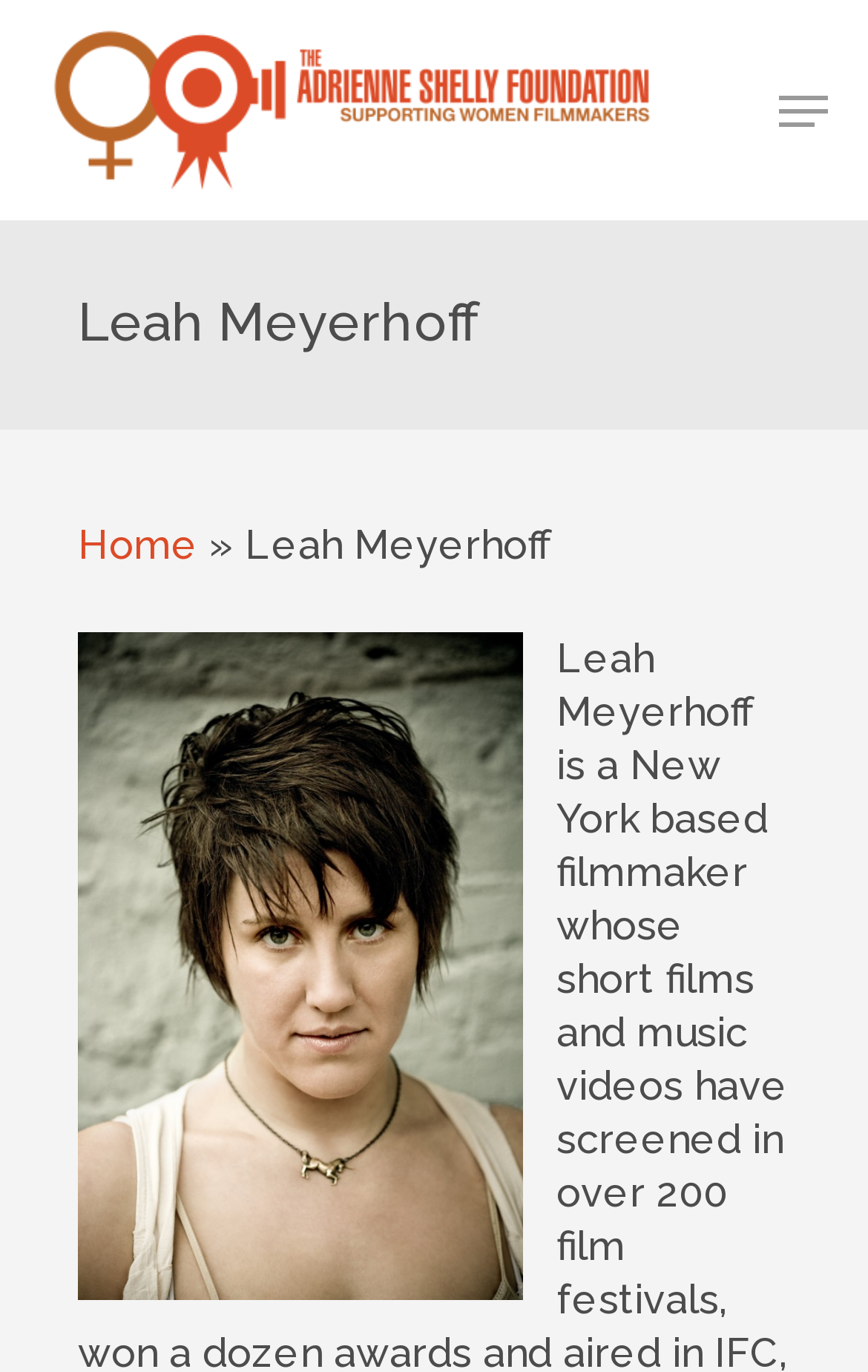What is the name of the filmmaker? Based on the image, give a response in one word or a short phrase.

Leah Meyerhoff